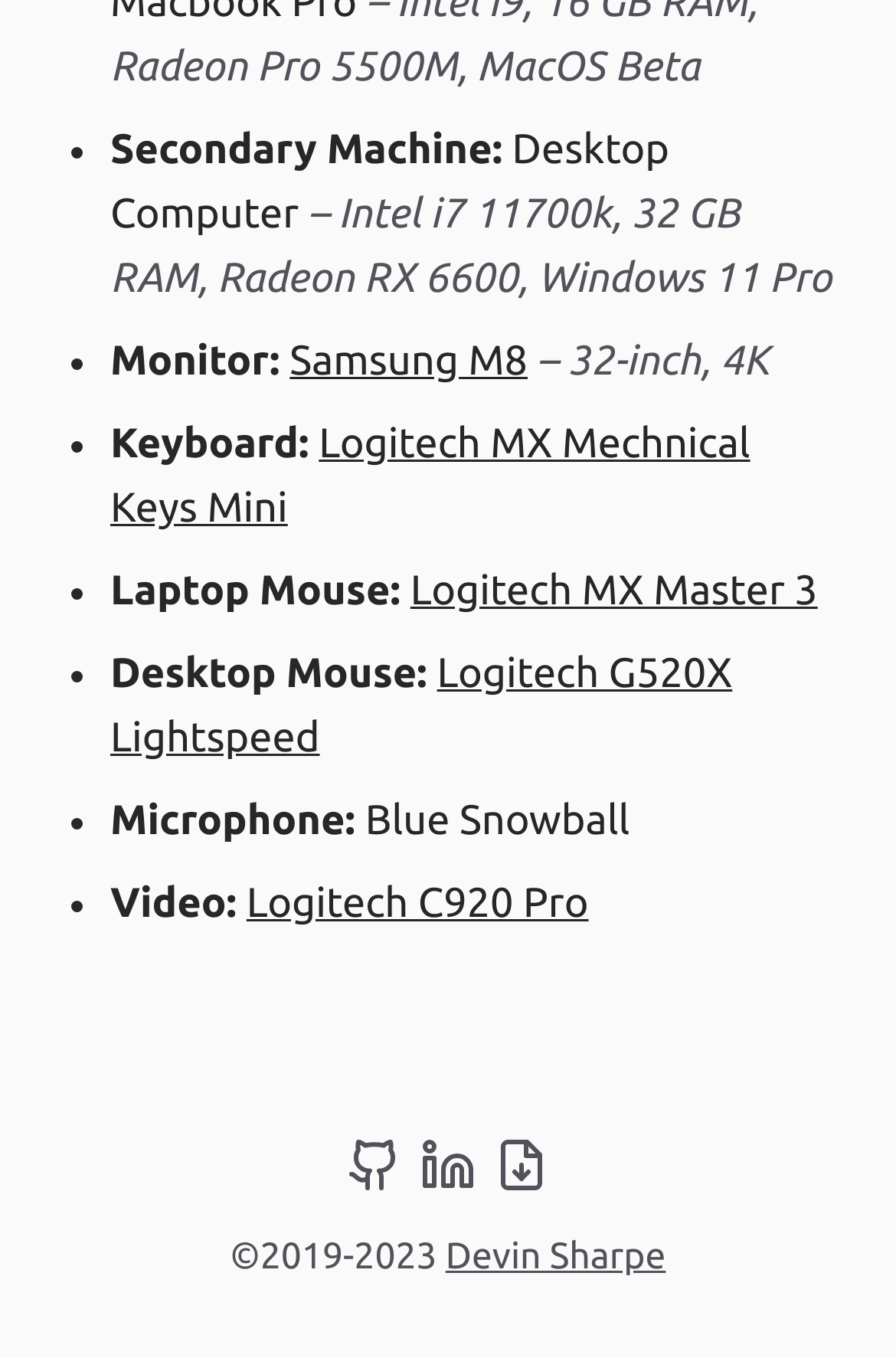What is the processor of the secondary machine?
Using the image provided, answer with just one word or phrase.

Intel i7 11700k